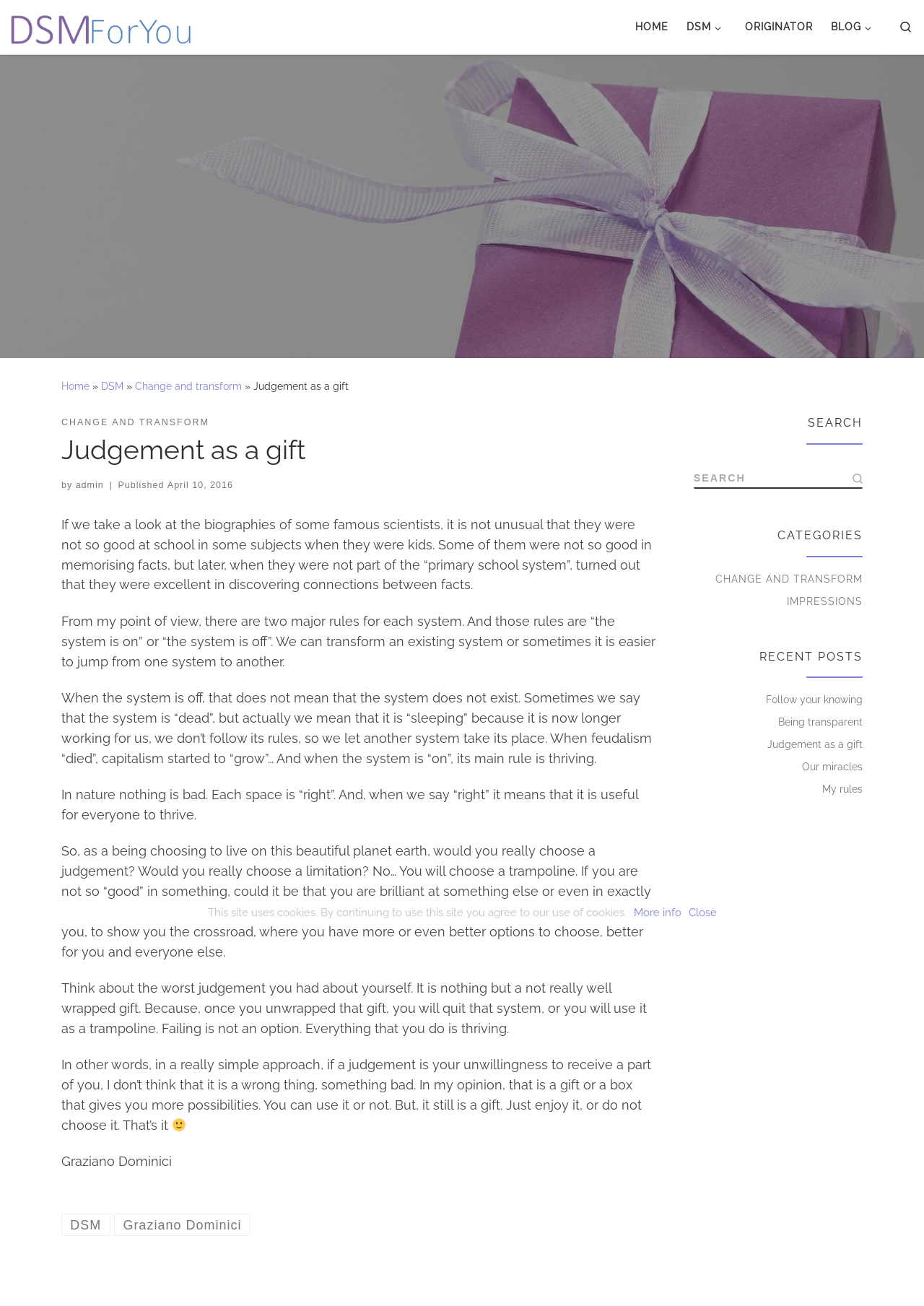Determine the bounding box coordinates of the UI element described below. Use the format (top-left x, top-left y, bottom-right x, bottom-right y) with floating point numbers between 0 and 1: Z-Dragon IDE

None